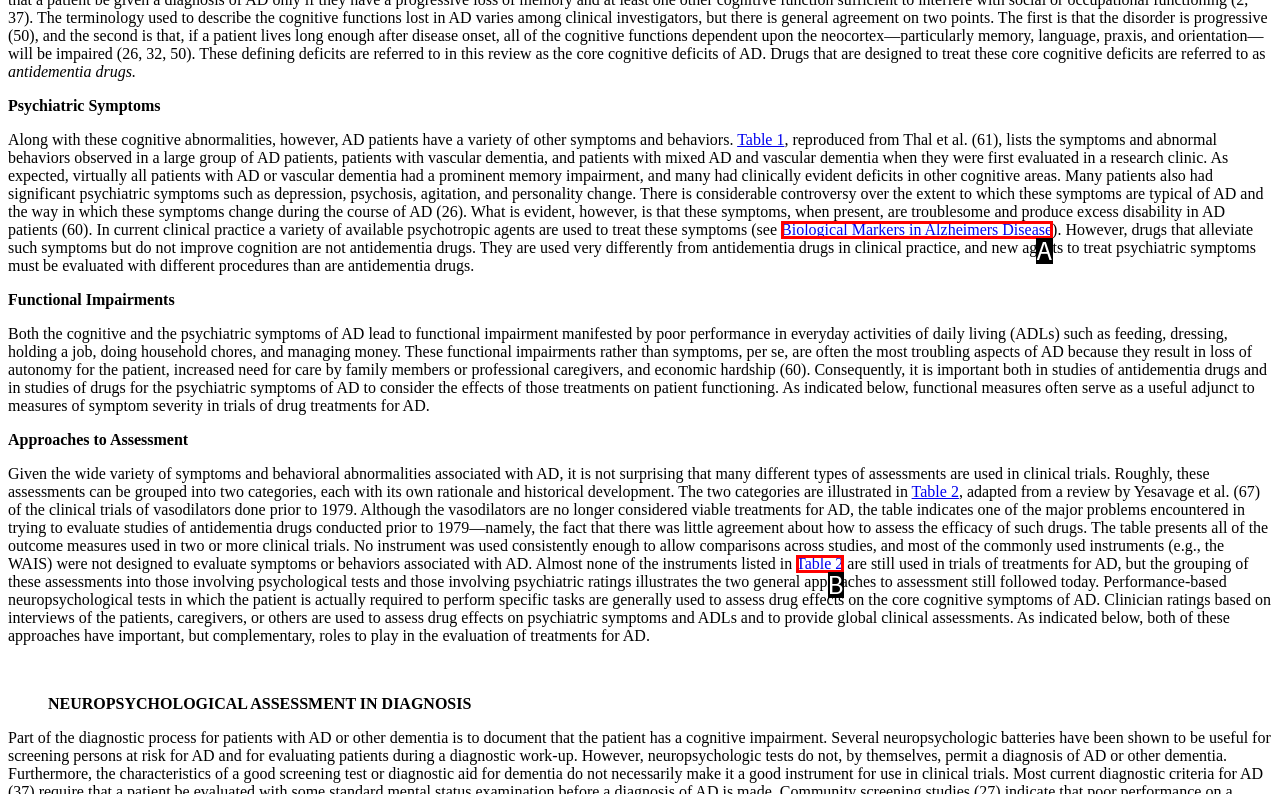Select the letter of the option that corresponds to: Biological Markers in Alzheimers Disease
Provide the letter from the given options.

A